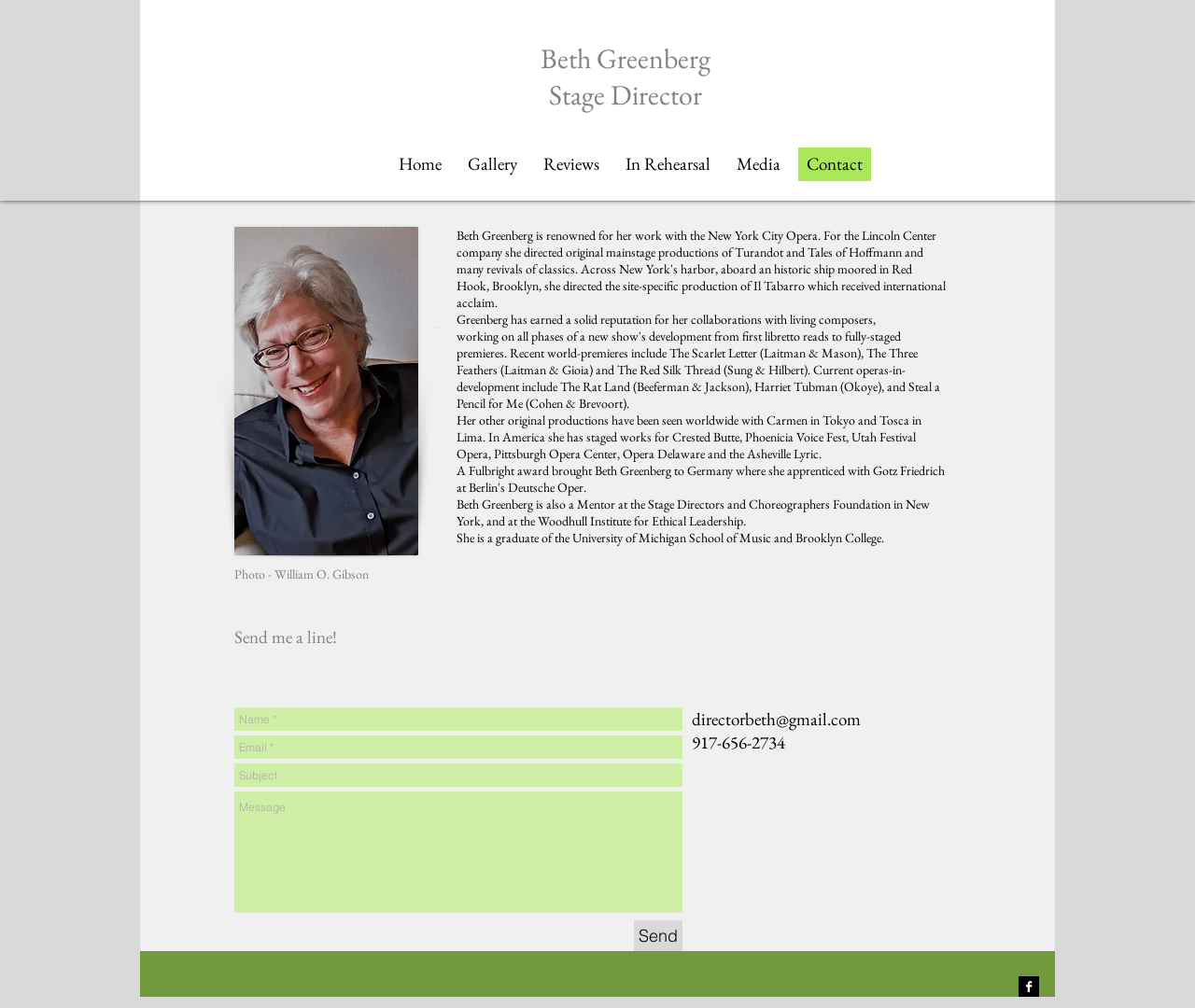Please provide a comprehensive answer to the question based on the screenshot: What is the email address provided for contact?

The email address 'directorbeth@gmail.com' is provided in the contact section of the webpage, which is a heading element with a link to the email address.